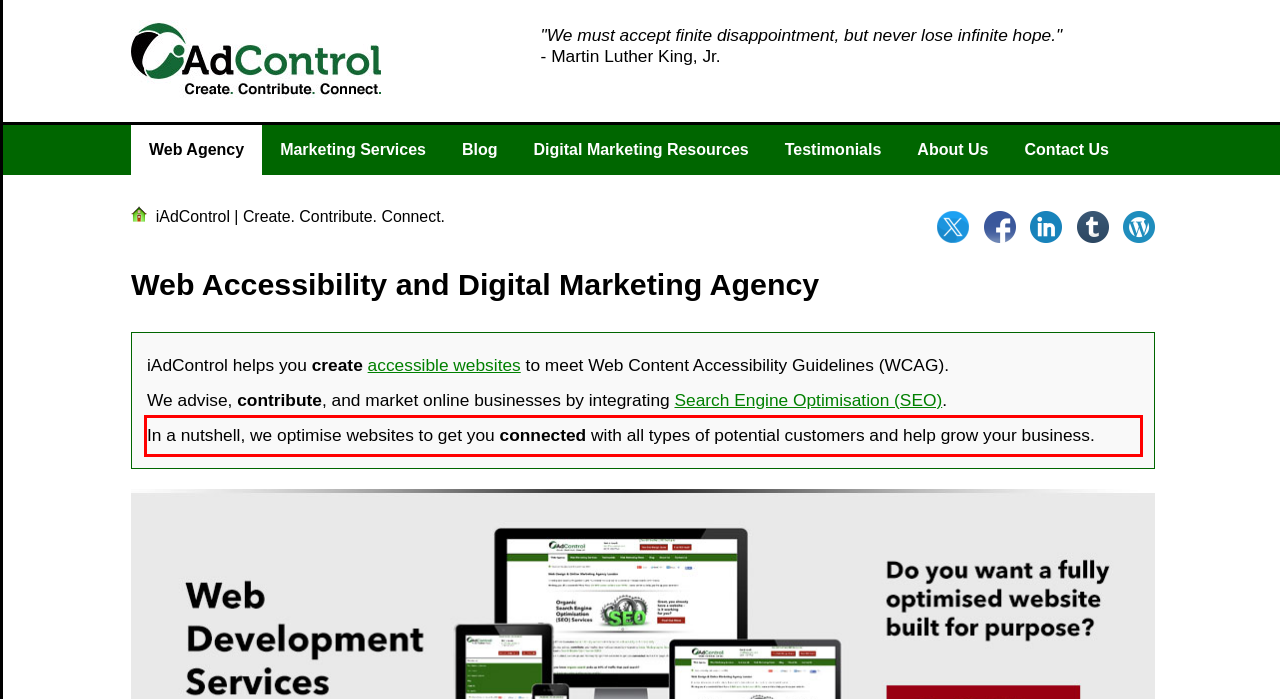Perform OCR on the text inside the red-bordered box in the provided screenshot and output the content.

In a nutshell, we optimise websites to get you connected with all types of potential customers and help grow your business.